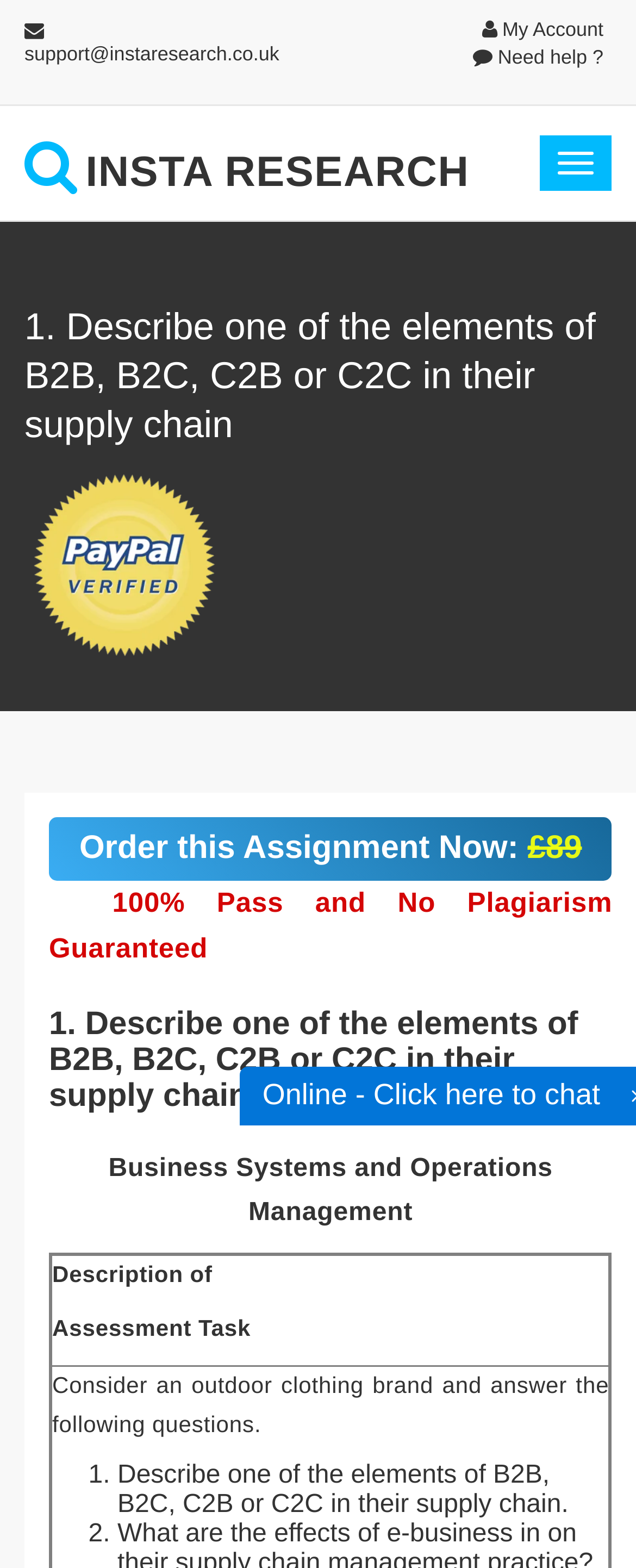Kindly respond to the following question with a single word or a brief phrase: 
What is the support email address?

support@instaresearch.co.uk